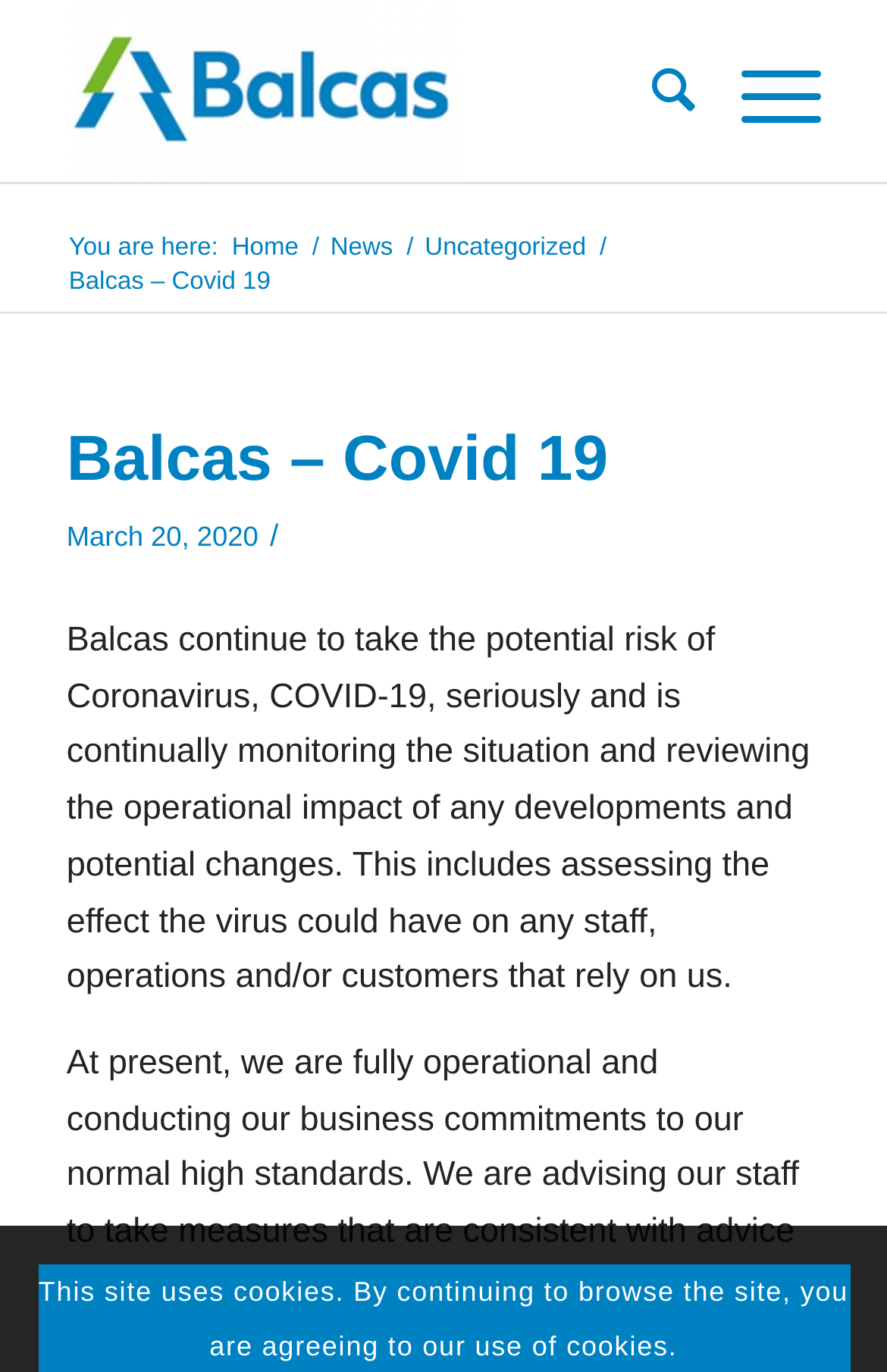Generate the text content of the main heading of the webpage.

Balcas – Covid 19